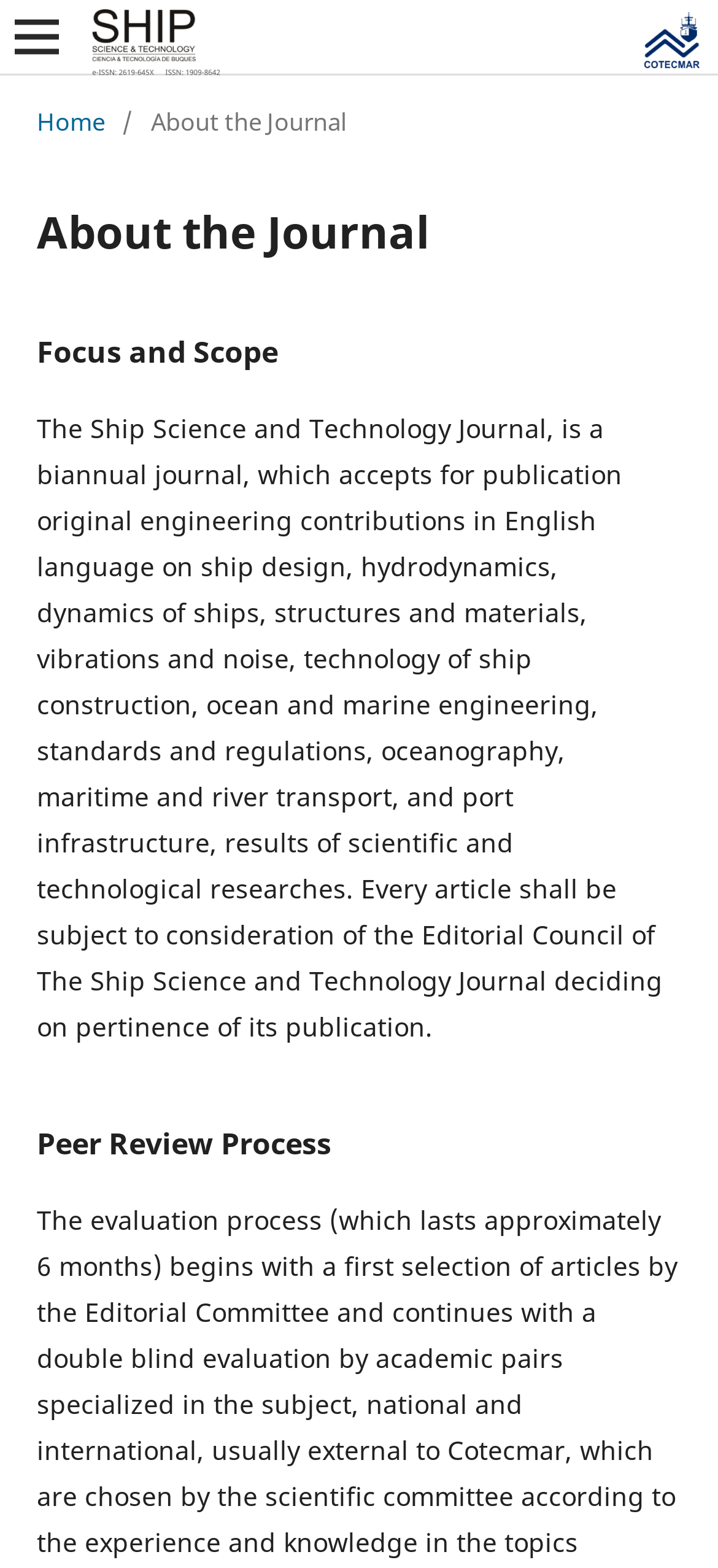What is the language of the journal's publications?
Provide an in-depth answer to the question, covering all aspects.

I found the answer by reading the text under the 'About the Journal' heading, which states that the journal 'accepts for publication original engineering contributions in English language...'. This indicates that the language of the journal's publications is English.